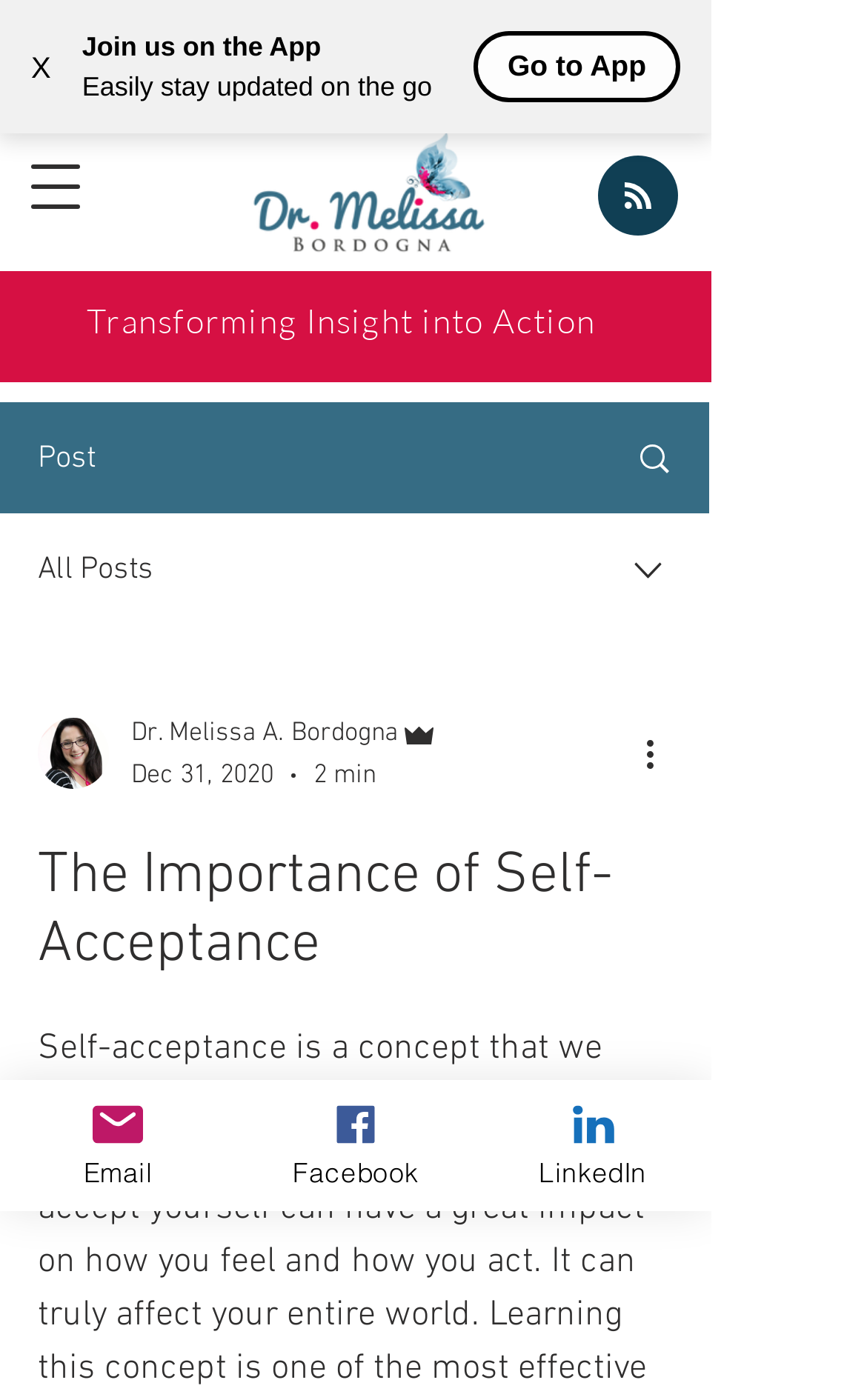Please give a succinct answer to the question in one word or phrase:
What is the purpose of the button with the text 'X'?

To close the navigation menu